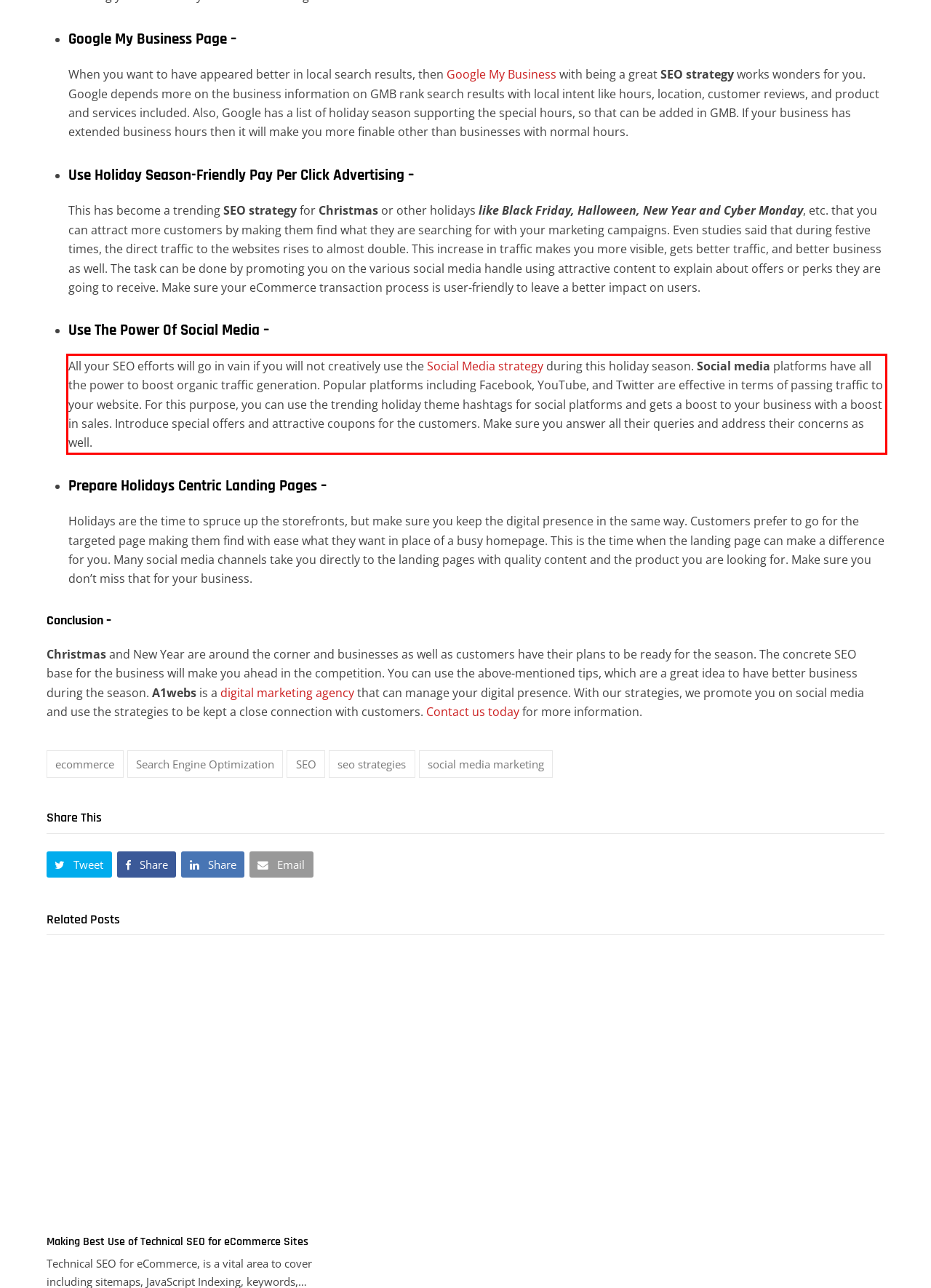Please examine the webpage screenshot containing a red bounding box and use OCR to recognize and output the text inside the red bounding box.

All your SEO efforts will go in vain if you will not creatively use the Social Media strategy during this holiday season. Social media platforms have all the power to boost organic traffic generation. Popular platforms including Facebook, YouTube, and Twitter are effective in terms of passing traffic to your website. For this purpose, you can use the trending holiday theme hashtags for social platforms and gets a boost to your business with a boost in sales. Introduce special offers and attractive coupons for the customers. Make sure you answer all their queries and address their concerns as well.